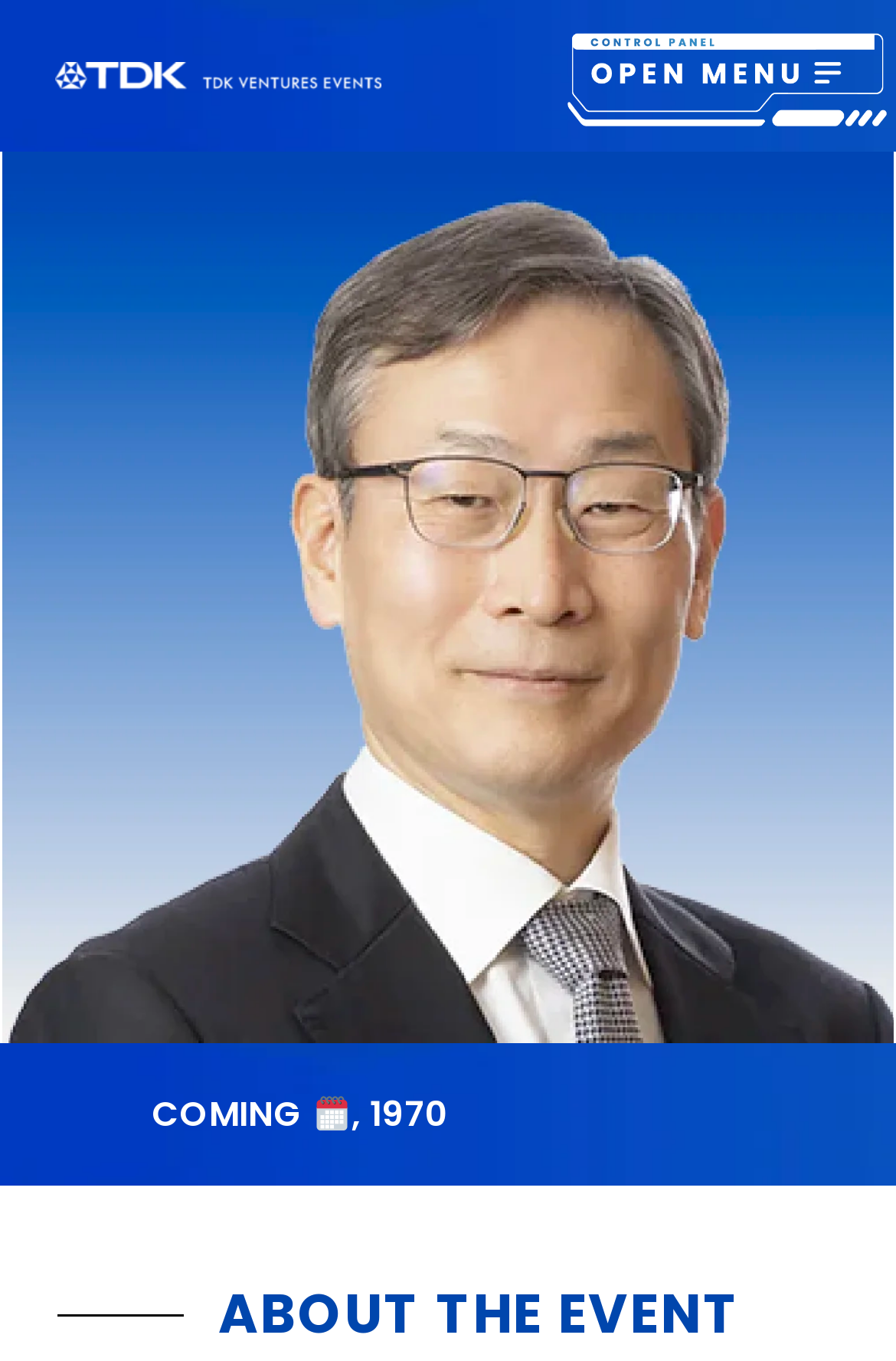What is the name of the event?
Provide a short answer using one word or a brief phrase based on the image.

TDK Ventures Events